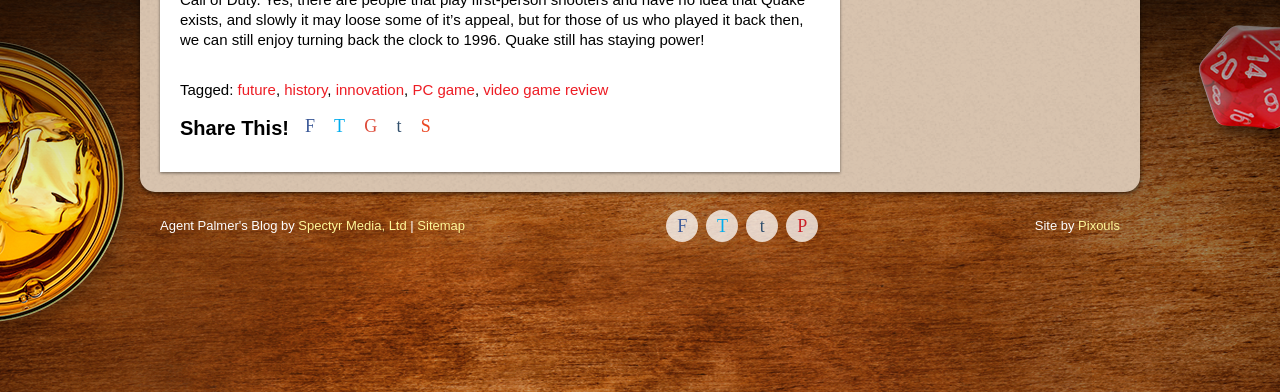Provide the bounding box coordinates of the section that needs to be clicked to accomplish the following instruction: "Click on the 'future' link."

[0.186, 0.206, 0.216, 0.25]